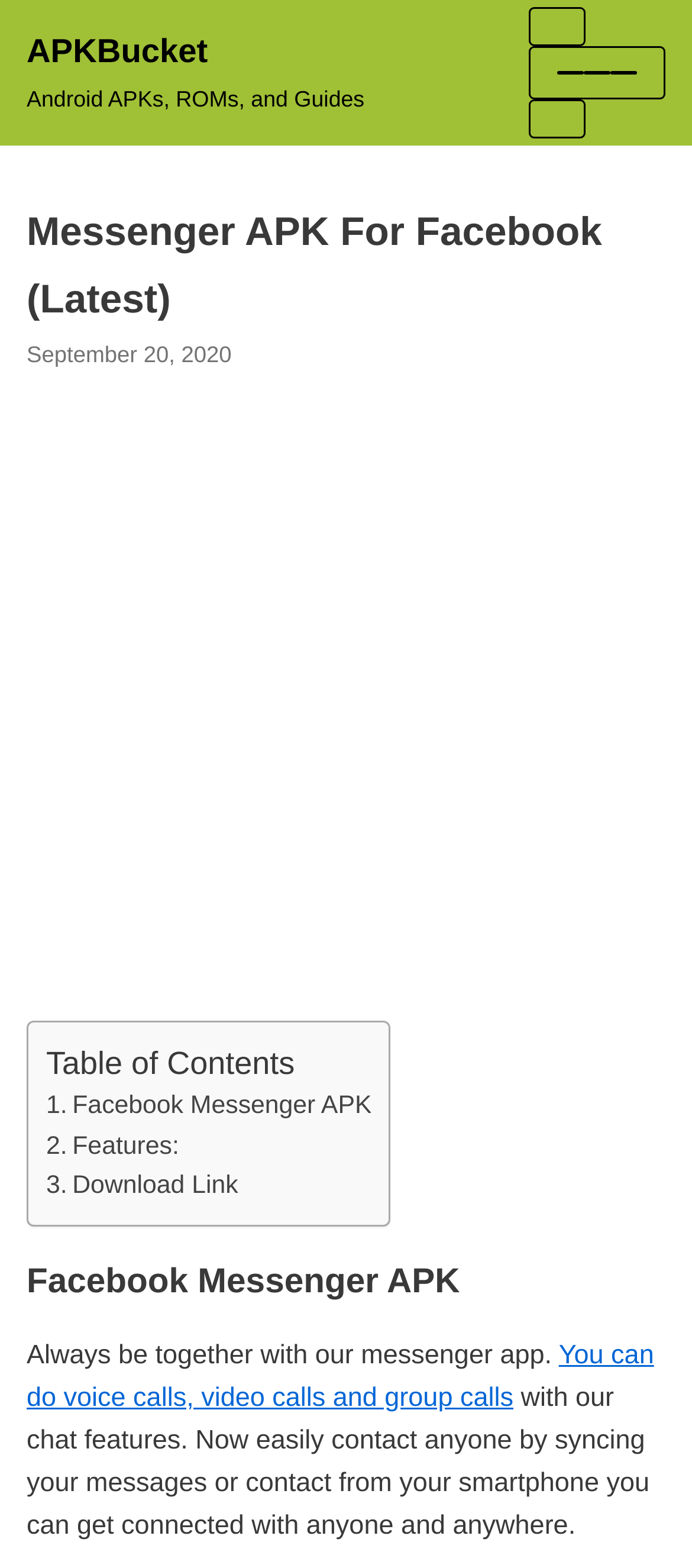Please mark the clickable region by giving the bounding box coordinates needed to complete this instruction: "Open the 'Navigation Menu'".

[0.764, 0.005, 0.846, 0.029]